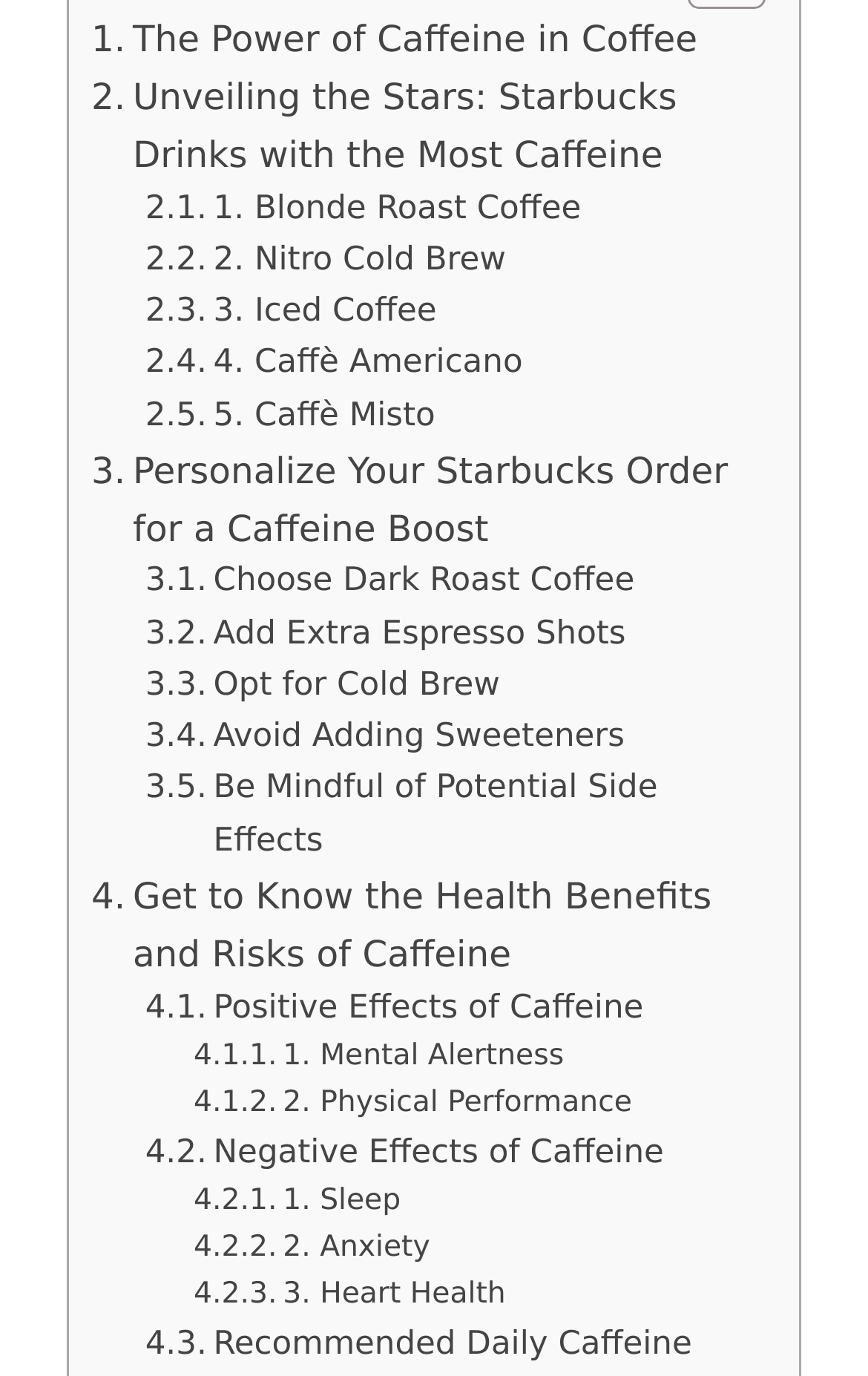Please look at the image and answer the question with a detailed explanation: How many health benefits of caffeine are listed?

I looked at the section 'Positive Effects of Caffeine' and found two health benefits listed: 'Mental Alertness' and 'Physical Performance'.